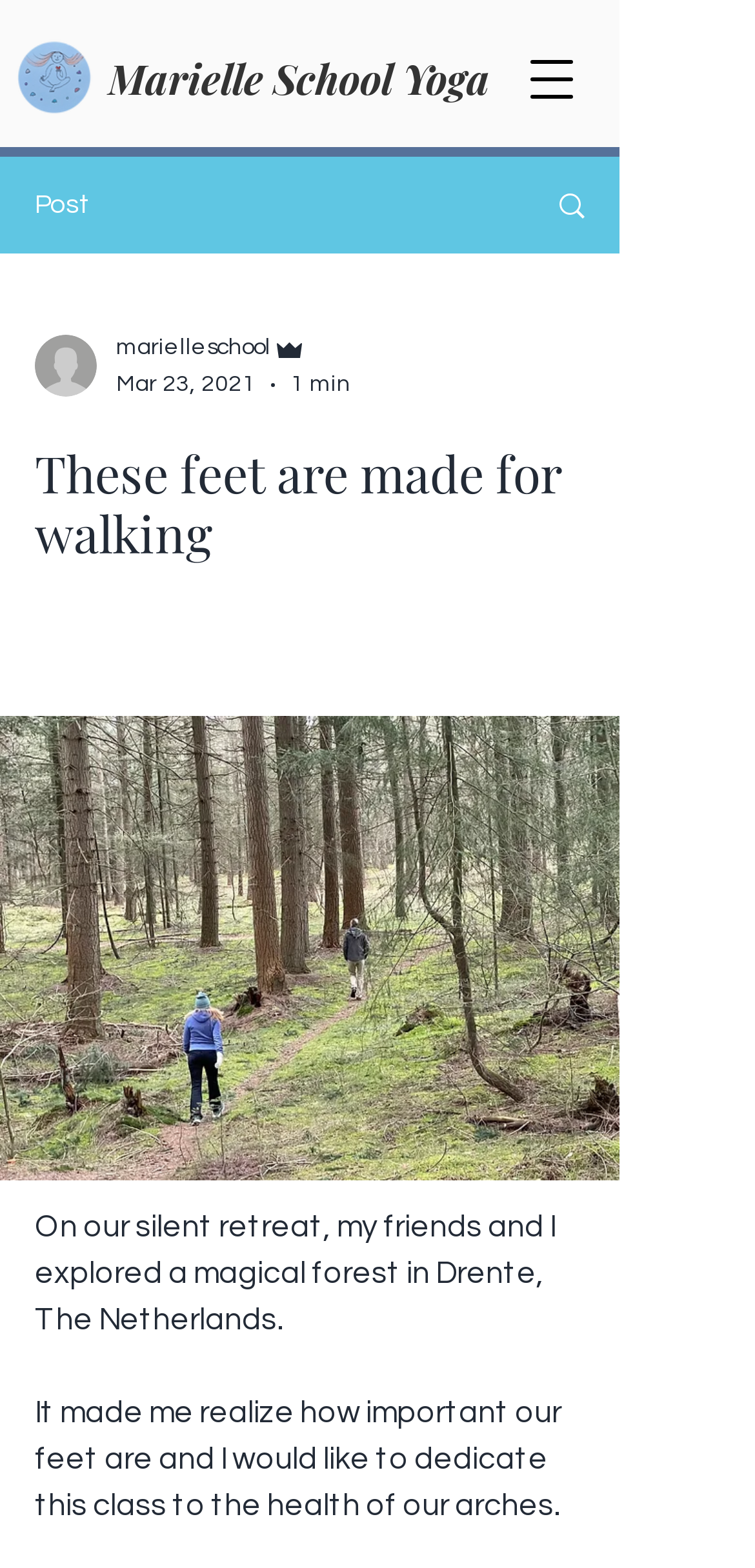What is the duration of the post?
Please provide a comprehensive answer based on the visual information in the image.

I found the duration of the post by looking at the generic element with the text '1 min' which is located next to the date of the post.